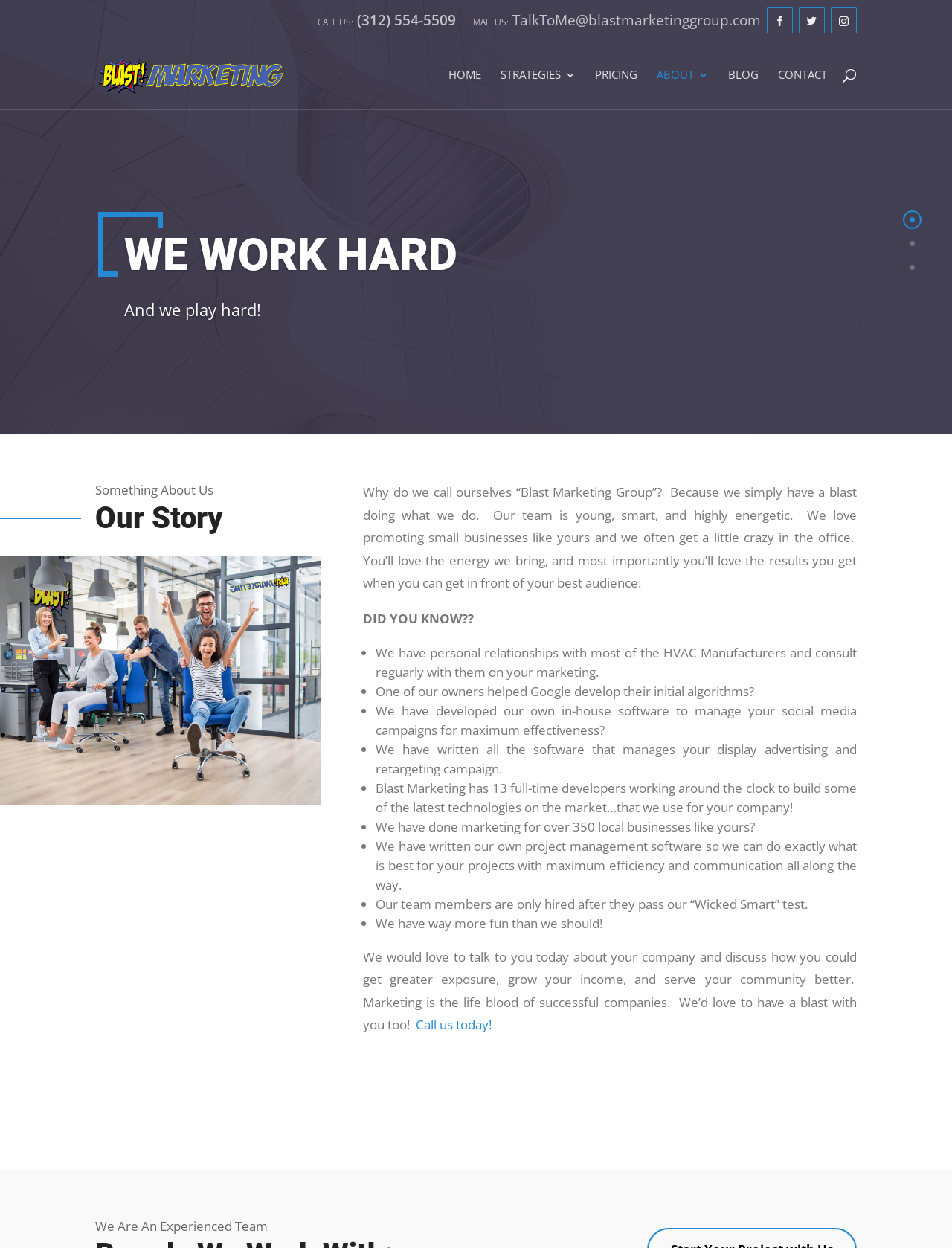Analyze and describe the webpage in a detailed narrative.

The webpage is about Blast Marketing, a marketing group that specializes in promoting small businesses. At the top of the page, there is a navigation menu with links to different sections of the website, including "HOME", "STRATEGIES", "PRICING", "ABOUT", "BLOG", and "CONTACT". Below the navigation menu, there is a search bar with a placeholder text "Search for:".

On the left side of the page, there is a section with the company's contact information, including a phone number "(312) 554-5509" and an email address "TalkToMe@blastmarketinggroup.com". There are also three social media links represented by icons.

The main content of the page is divided into several sections. The first section has a heading "WE WORK HARD" and a subheading "And we play hard!". Below this, there is a section titled "Something About Us" with a heading "Our Story". This section describes the company's mission and values, stating that they have a blast doing what they do and that their team is young, smart, and highly energetic.

The next section is a list of facts about the company, including their personal relationships with HVAC manufacturers, their involvement in developing Google's initial algorithms, and their in-house software development capabilities. Each fact is marked with a bullet point.

Following this, there is a call-to-action section encouraging visitors to talk to the company about their marketing needs. There is a link to "Call us today!" and a paragraph of text describing the benefits of working with Blast Marketing.

At the bottom of the page, there are four sections with headings "YEARS OF EXPERIENCE", "MARKETING PROJECTS", "SOCIAL MEDIA POSTS", and "QUALIFIED STUFF". Each section has a layout table with a heading, but no additional content is provided.

Finally, there is a footer section with a heading "We Are An Experienced Team".